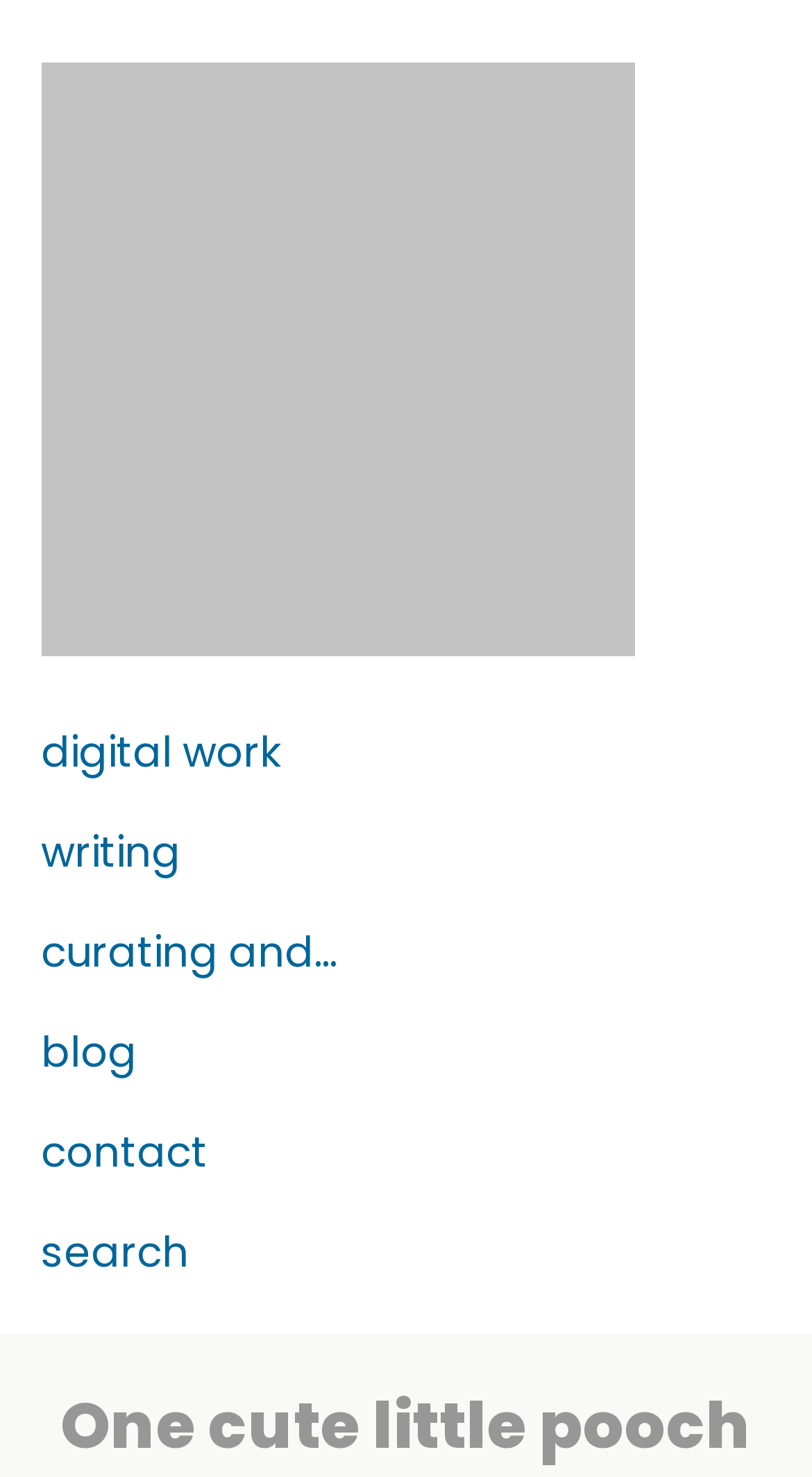Identify the bounding box coordinates of the clickable section necessary to follow the following instruction: "contact Jane Audas". The coordinates should be presented as four float numbers from 0 to 1, i.e., [left, top, right, bottom].

[0.05, 0.748, 0.935, 0.812]